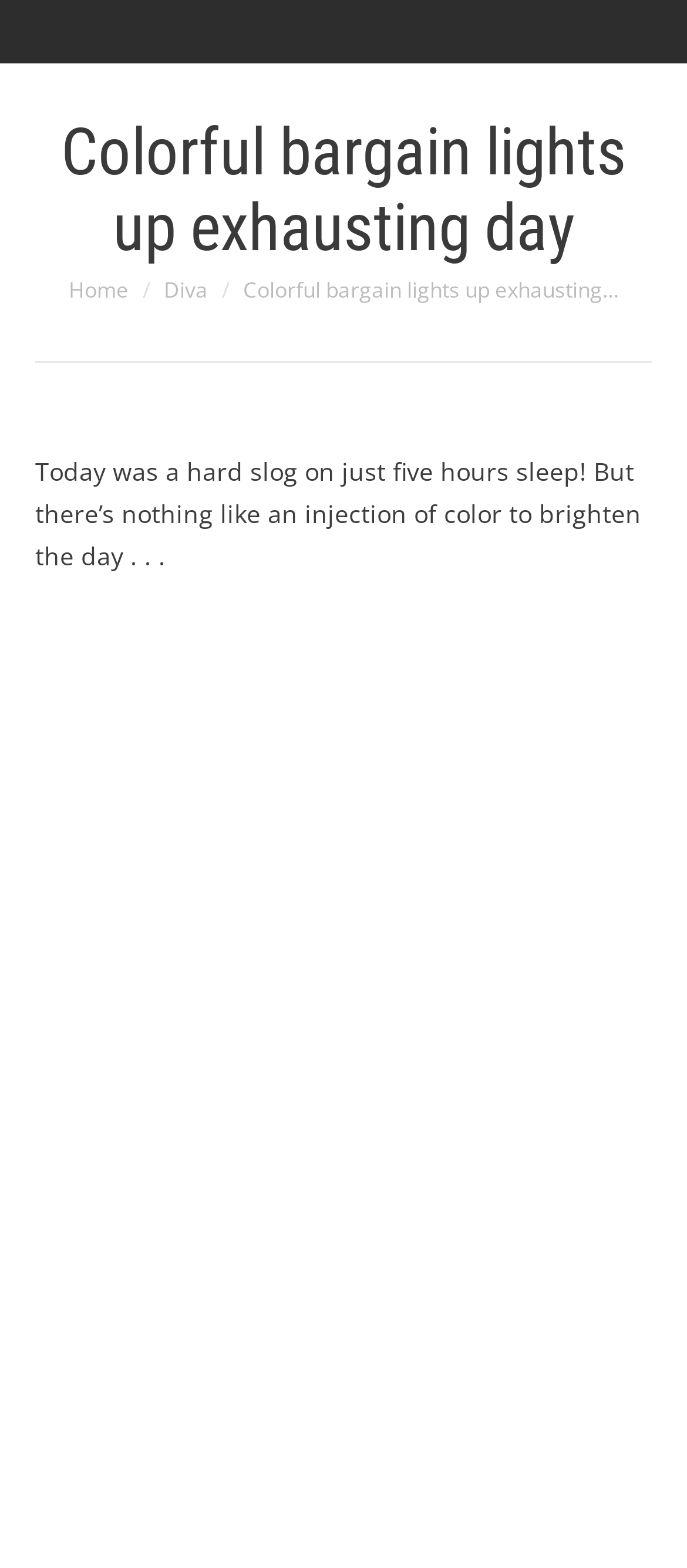Describe the webpage in detail, including text, images, and layout.

The webpage appears to be a blog post titled "Colorful bargain lights up exhausting day" from the "Looking Good Girls" website. At the top of the page, there is a large heading with the title of the post, taking up most of the width. Below the heading, there is a navigation section with a "You are here:" label, followed by links to "Home" and "Diva" on the left, and a brief summary of the post on the right.

The main content of the post starts below the navigation section, with a paragraph of text that describes the author's exhausting day and how color can brighten it up. This text is positioned near the top-left of the page and spans about three-quarters of the page width.

At the bottom-right of the page, there is a "Go to Top" link, accompanied by a small image. This link is likely used to navigate back to the top of the page. Overall, the webpage has a simple layout with a clear hierarchy of elements, making it easy to read and navigate.